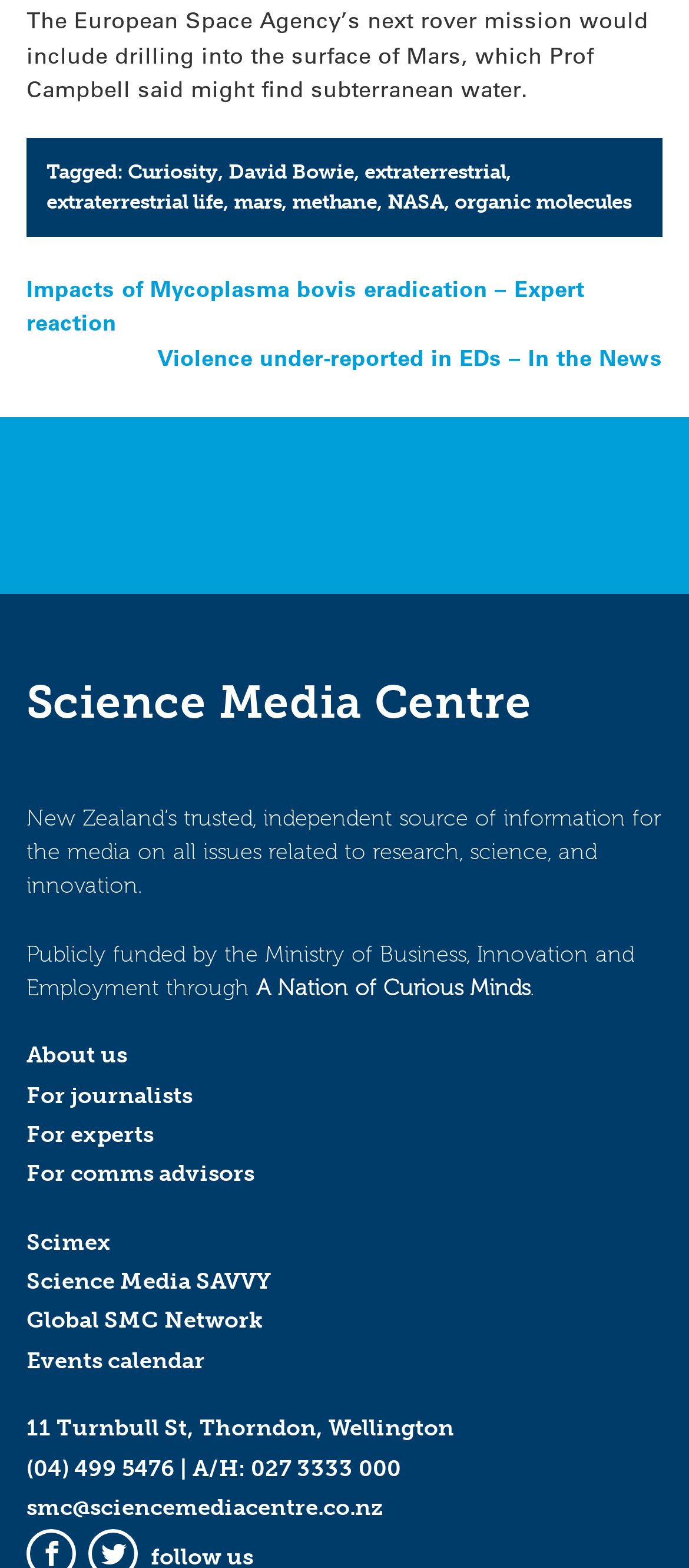Bounding box coordinates should be in the format (top-left x, top-left y, bottom-right x, bottom-right y) and all values should be floating point numbers between 0 and 1. Determine the bounding box coordinate for the UI element described as: NASA

[0.562, 0.121, 0.644, 0.137]